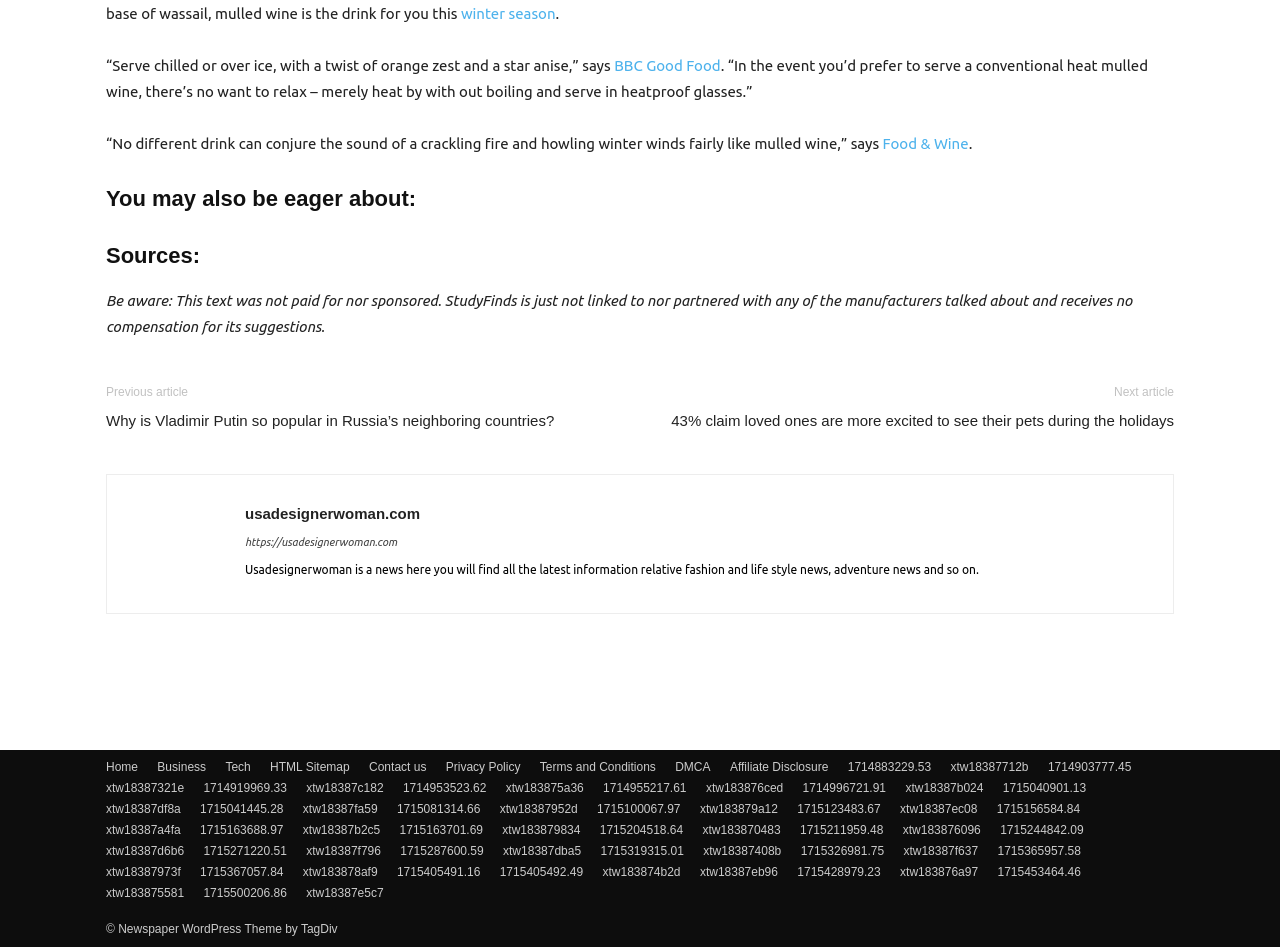Based on the image, please respond to the question with as much detail as possible:
What is the name of the website?

I inferred the name of the website by reading the text content of the webpage, specifically the disclaimer section that mentions 'StudyFinds is not linked to nor partnered with any of the brands mentioned'.